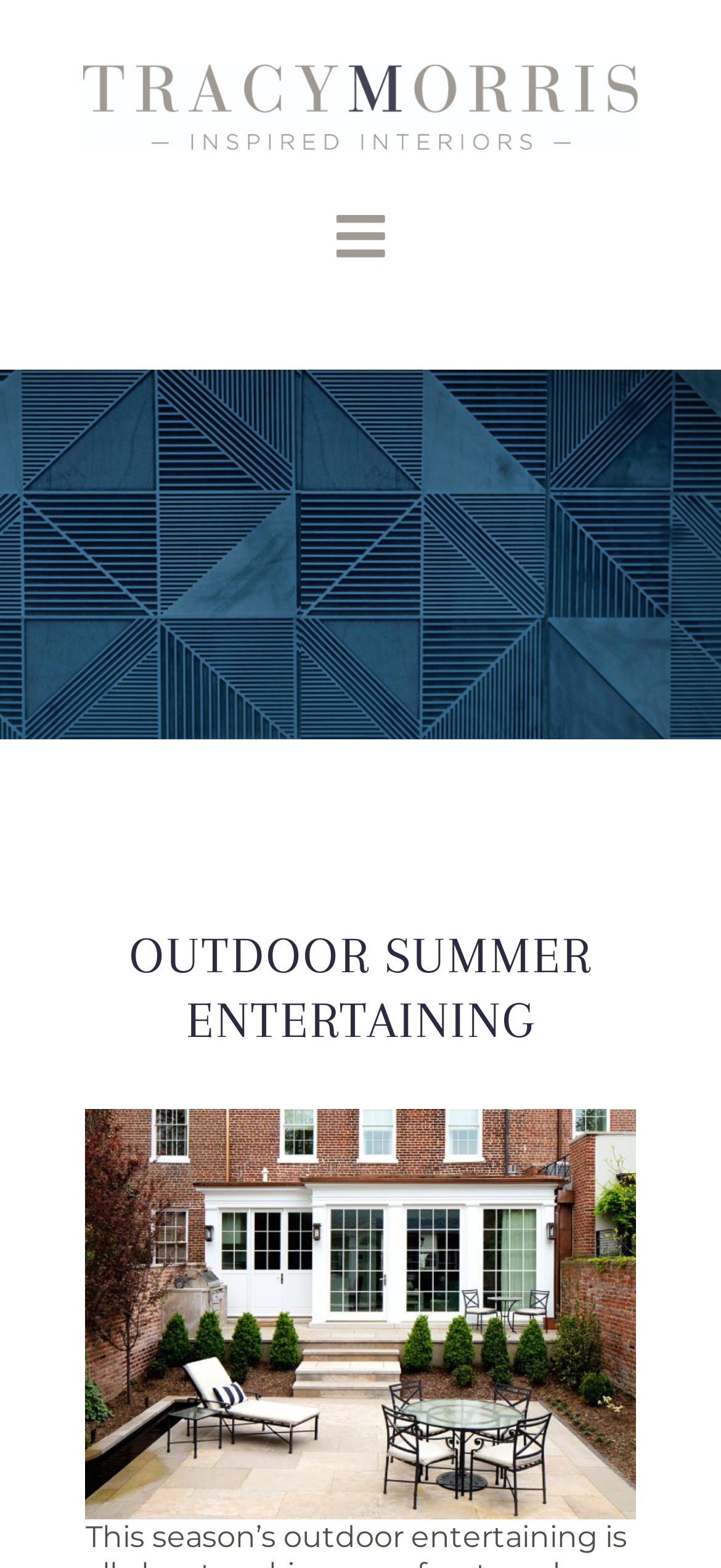What is the name of the design company?
Please provide a single word or phrase answer based on the image.

Tracy Morris Design